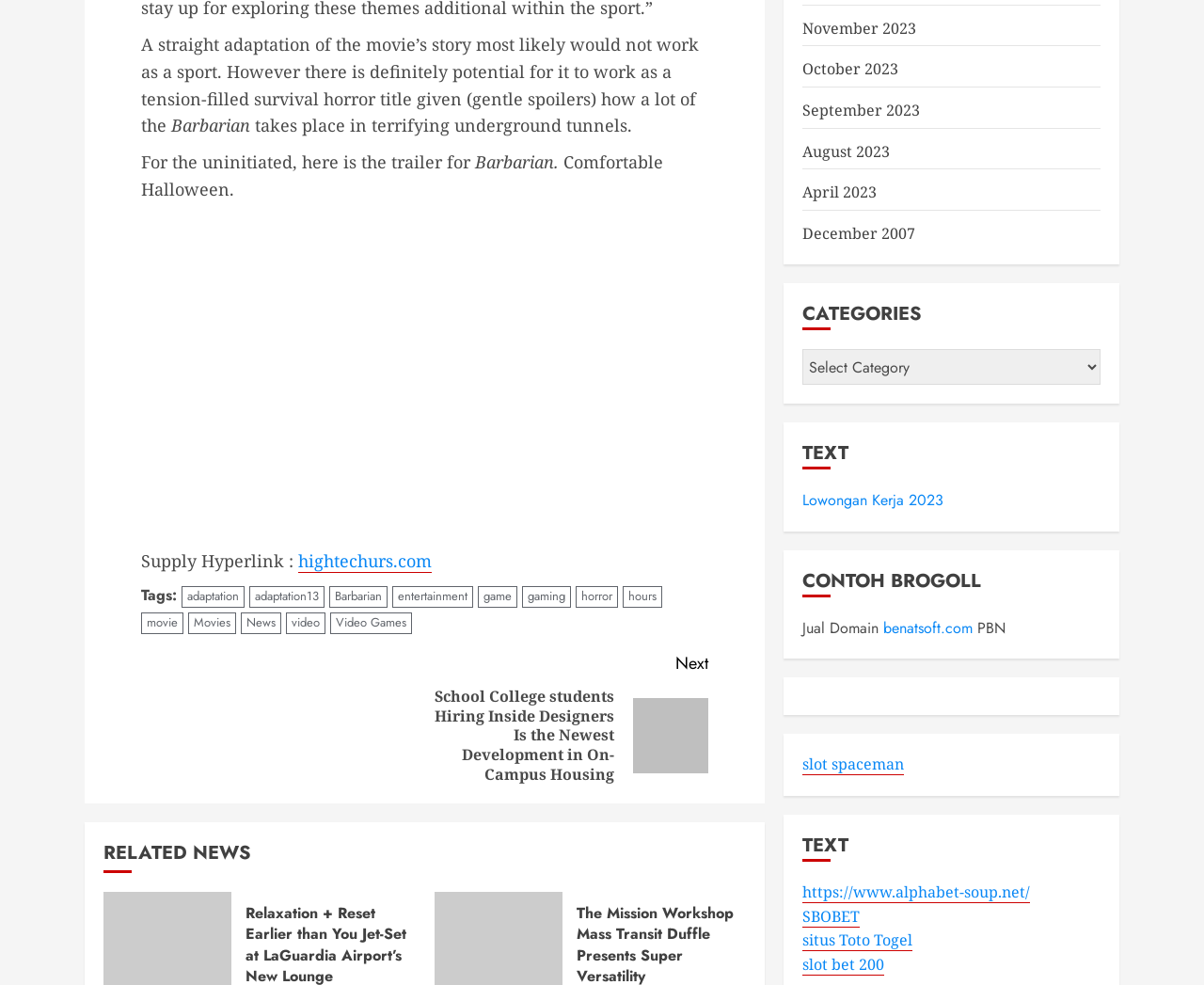From the details in the image, provide a thorough response to the question: What is the date range of the archives listed on the webpage?

The date range of the archives can be determined by analyzing the link elements with IDs 180 to 185, which contain the text of different months and years, ranging from November 2023 to December 2007.